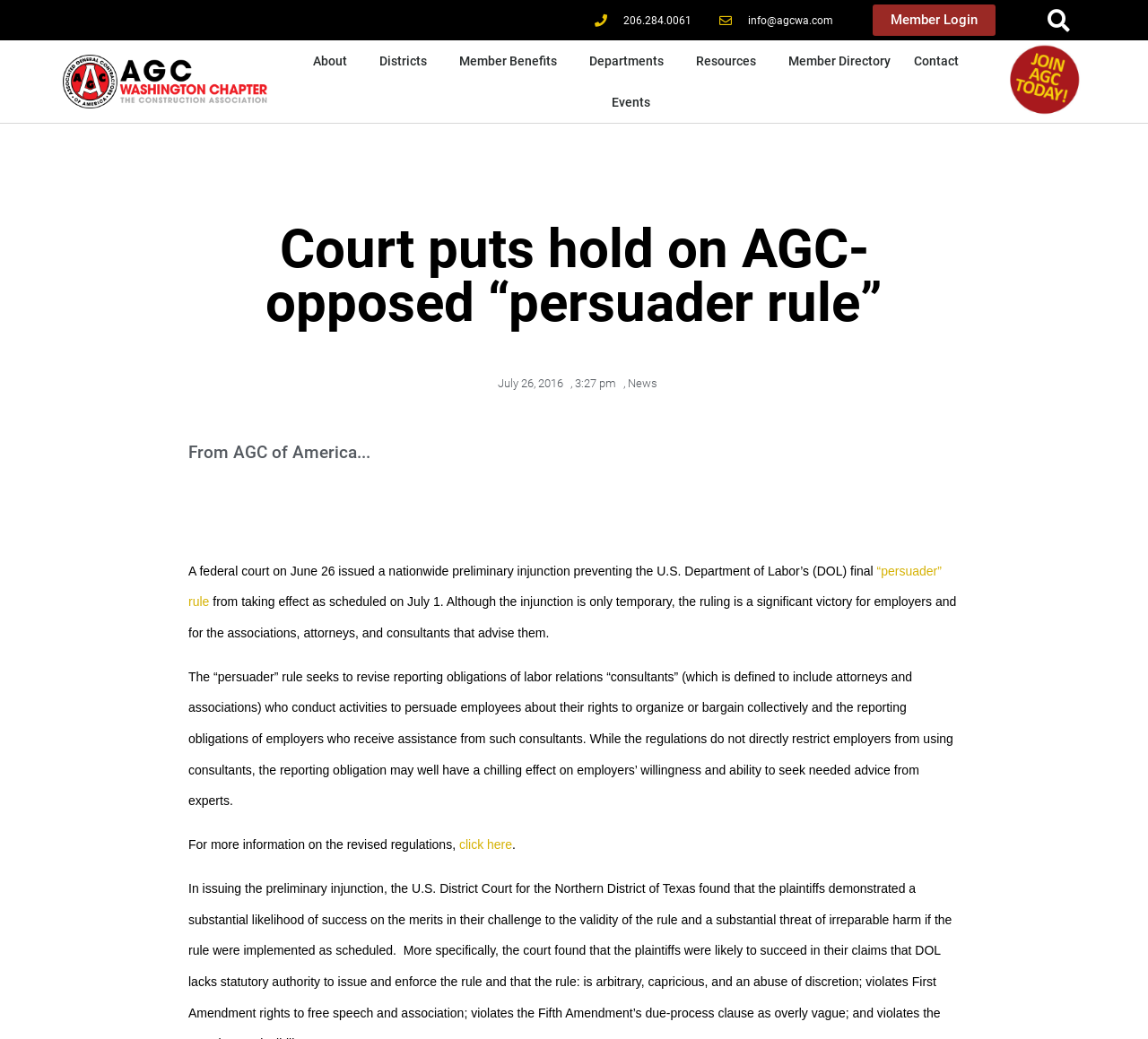Provide the bounding box coordinates in the format (top-left x, top-left y, bottom-right x, bottom-right y). All values are floating point numbers between 0 and 1. Determine the bounding box coordinate of the UI element described as: July 26, 2016

[0.427, 0.361, 0.491, 0.377]